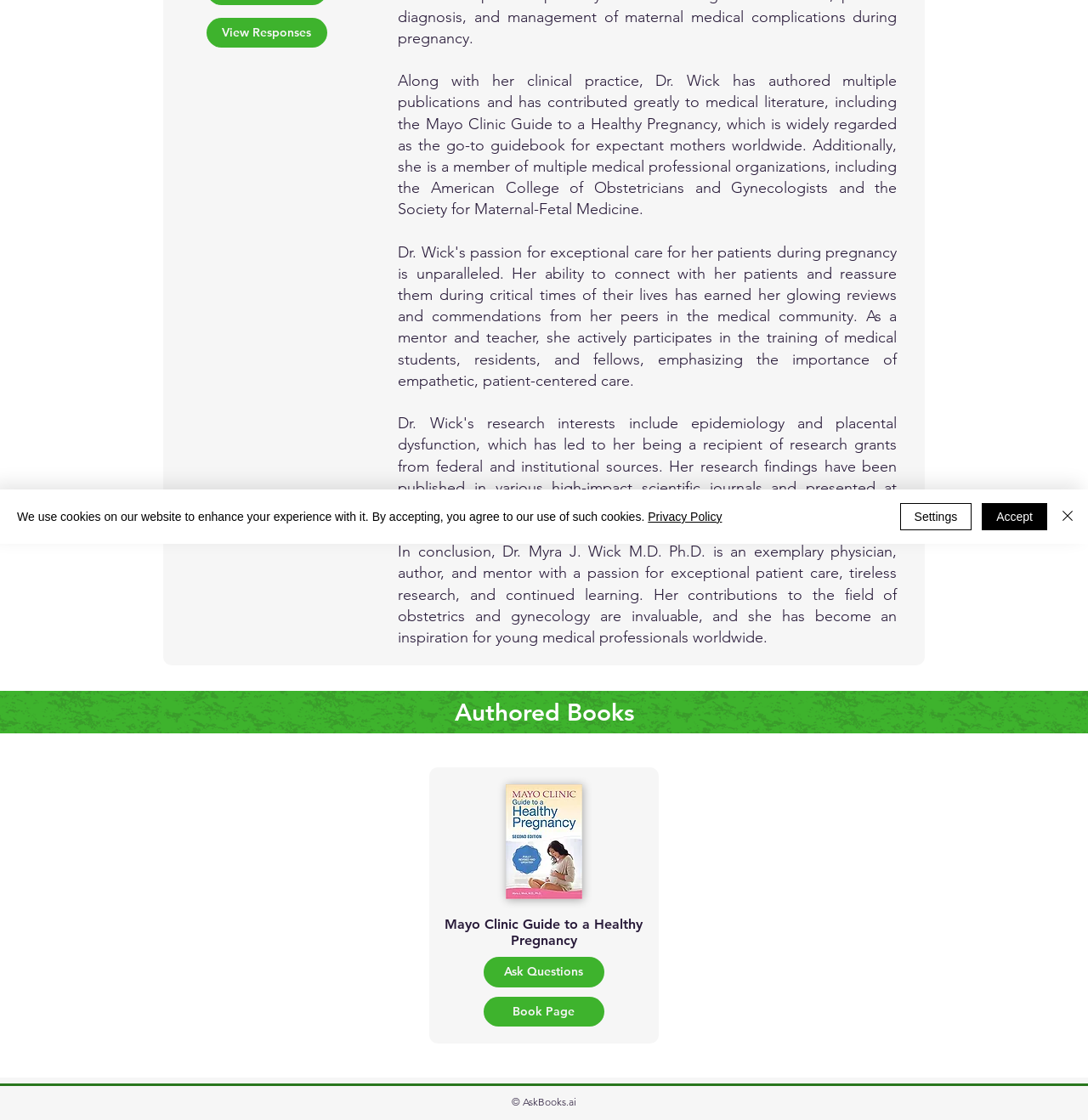Identify the bounding box for the described UI element. Provide the coordinates in (top-left x, top-left y, bottom-right x, bottom-right y) format with values ranging from 0 to 1: Kirkus Re­views

None